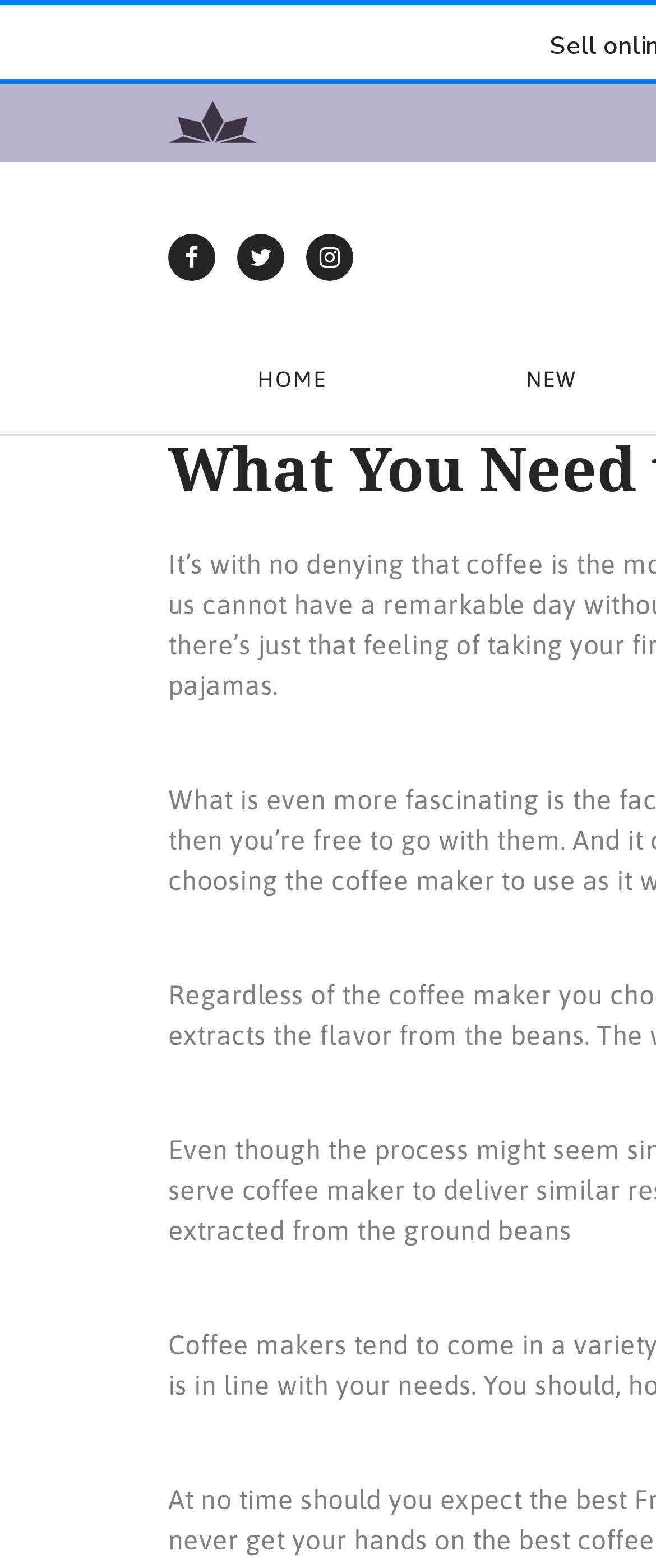Summarize the contents and layout of the webpage in detail.

The webpage is about "best k cup coffee" and appears to be a homepage. At the top, there is a horizontal navigation bar with four links: "HOME" on the left, followed by three icons represented by Unicode characters. The icons are positioned closely together, with the first icon being on the left and the third icon being on the right. 

Below the navigation bar, there is a small image. Underneath the image, there are three short lines of text, each consisting of a single non-breaking space character, spaced out vertically. These lines of text are positioned directly below the image and are aligned to the left.